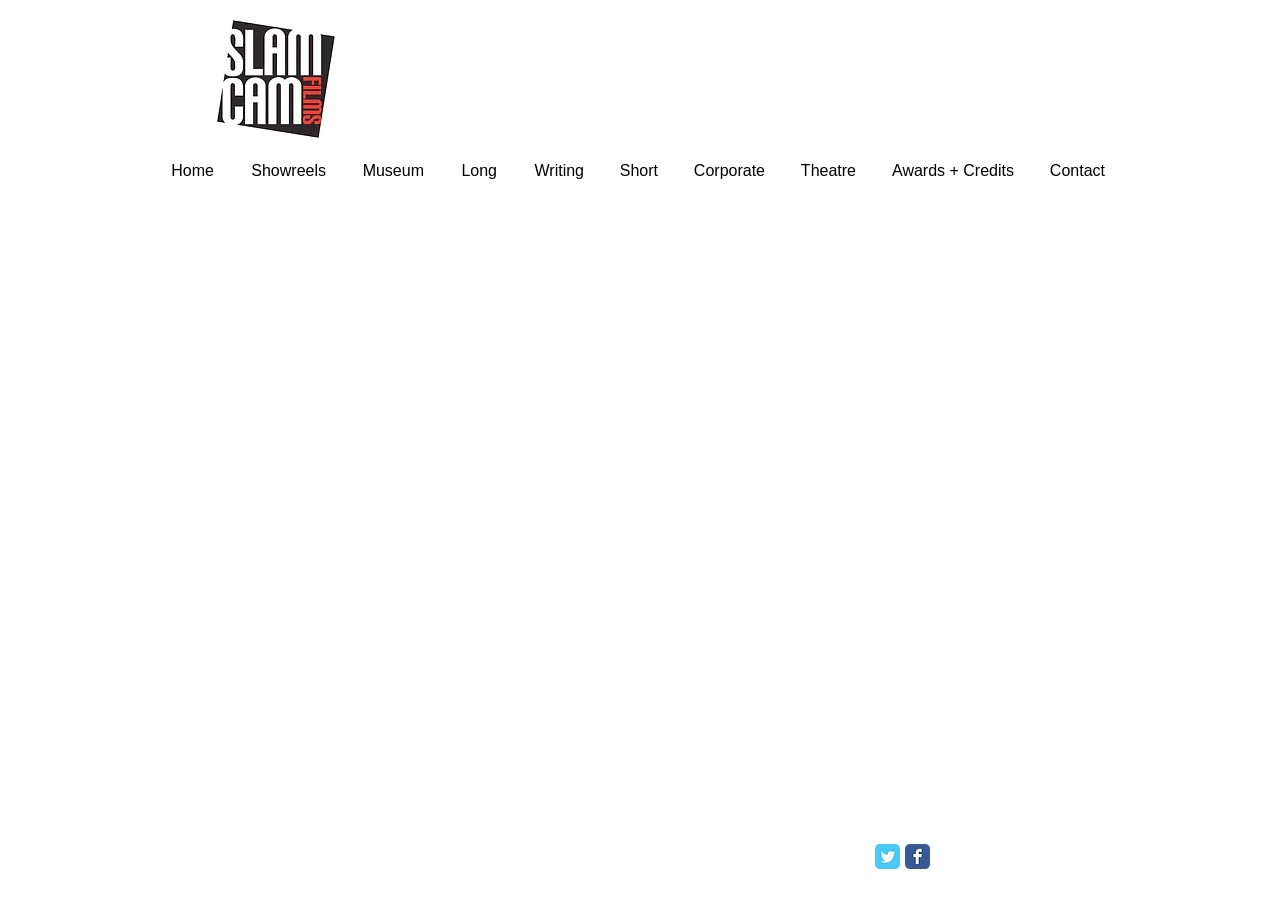What is the name of the film production company?
Using the image provided, answer with just one word or phrase.

Slamcam Films